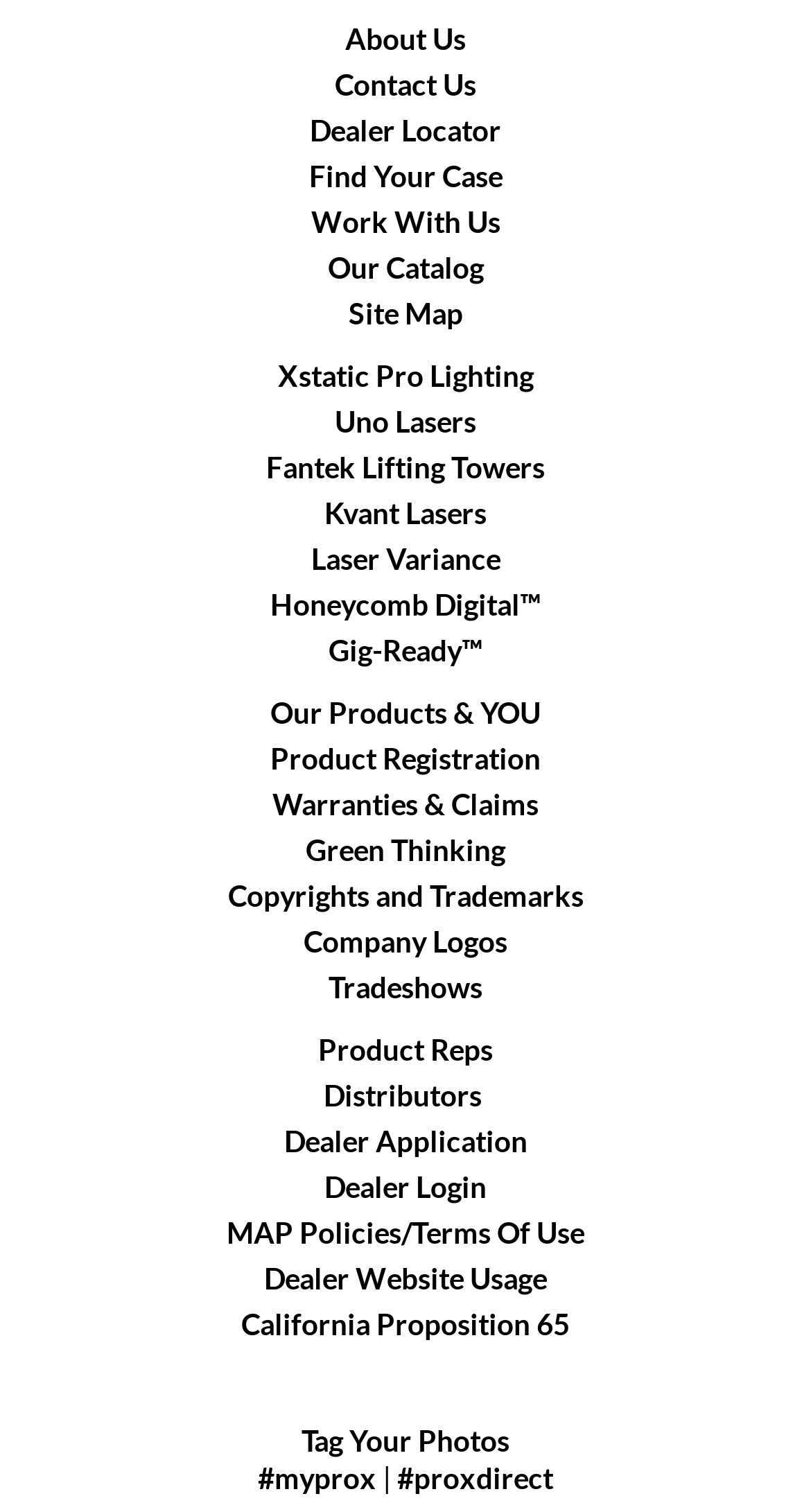Determine the bounding box coordinates of the element that should be clicked to execute the following command: "Check Facebook".

[0.329, 0.916, 0.409, 0.939]